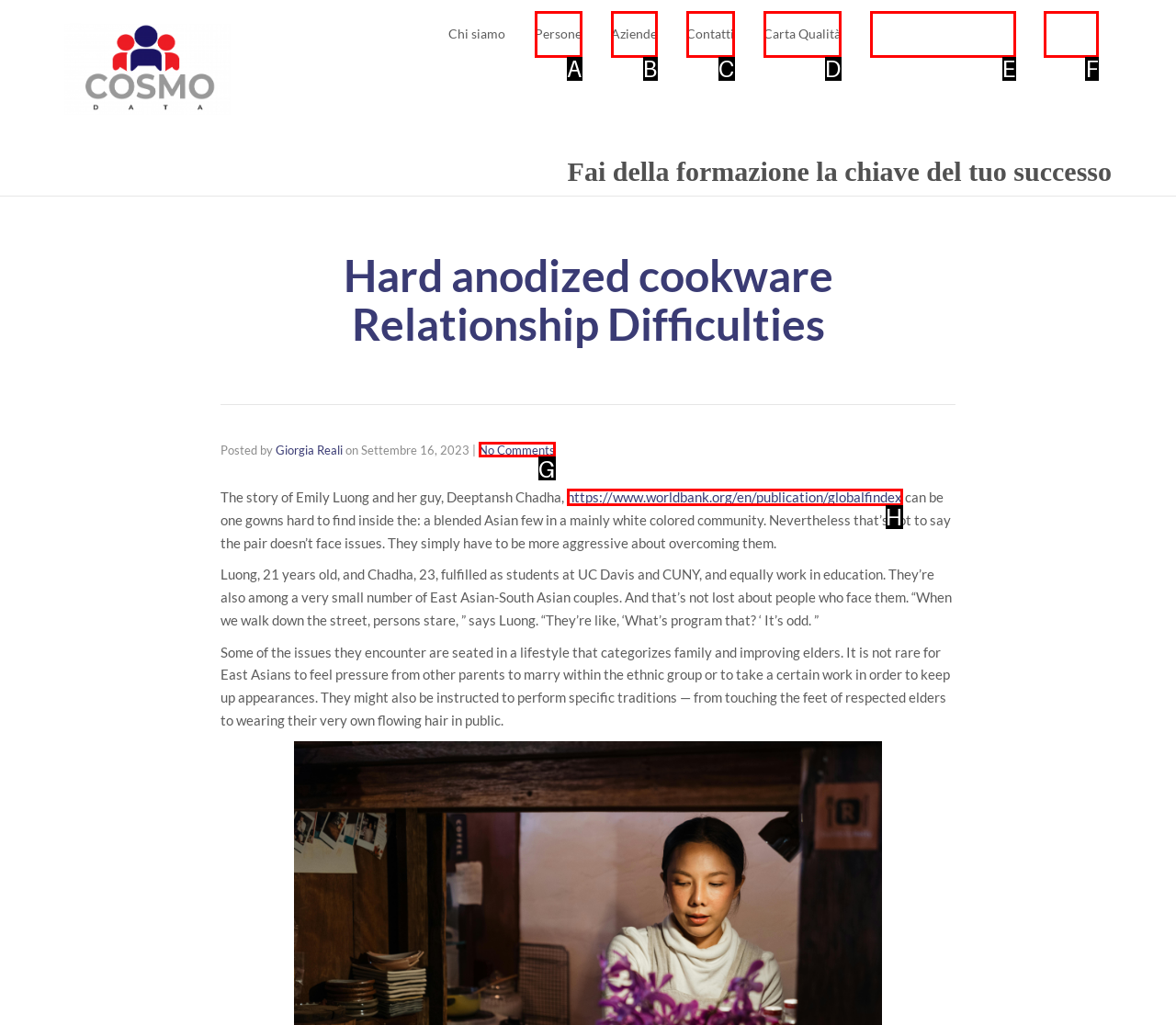Determine the letter of the UI element that will complete the task: Visit the Academy page
Reply with the corresponding letter.

F